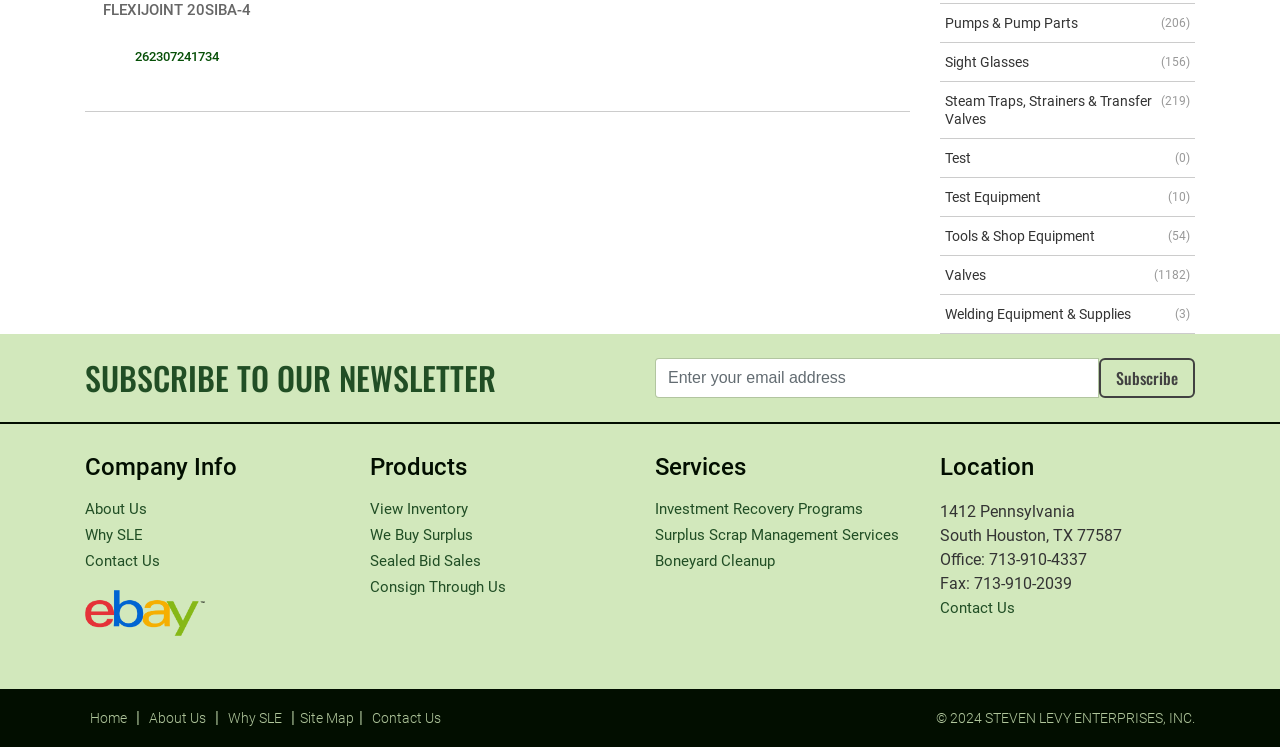Please identify the bounding box coordinates of the element's region that should be clicked to execute the following instruction: "Visit the eBay page". The bounding box coordinates must be four float numbers between 0 and 1, i.e., [left, top, right, bottom].

[0.066, 0.79, 0.266, 0.852]